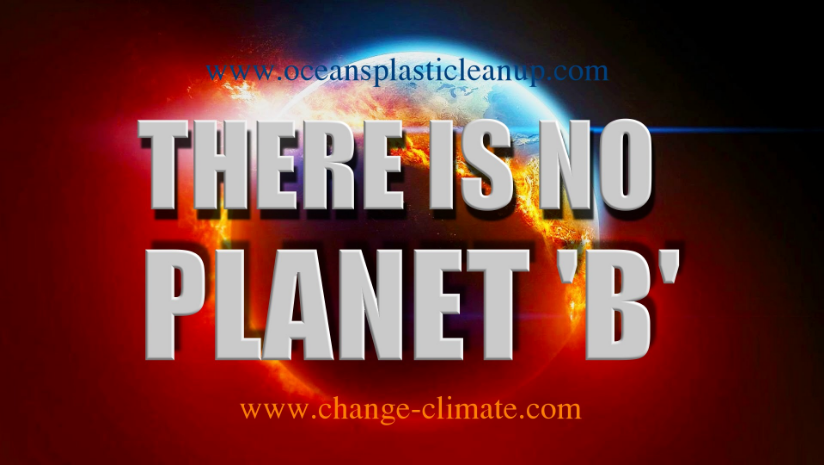Please answer the following question using a single word or phrase: How many websites are incorporated into the design?

Two